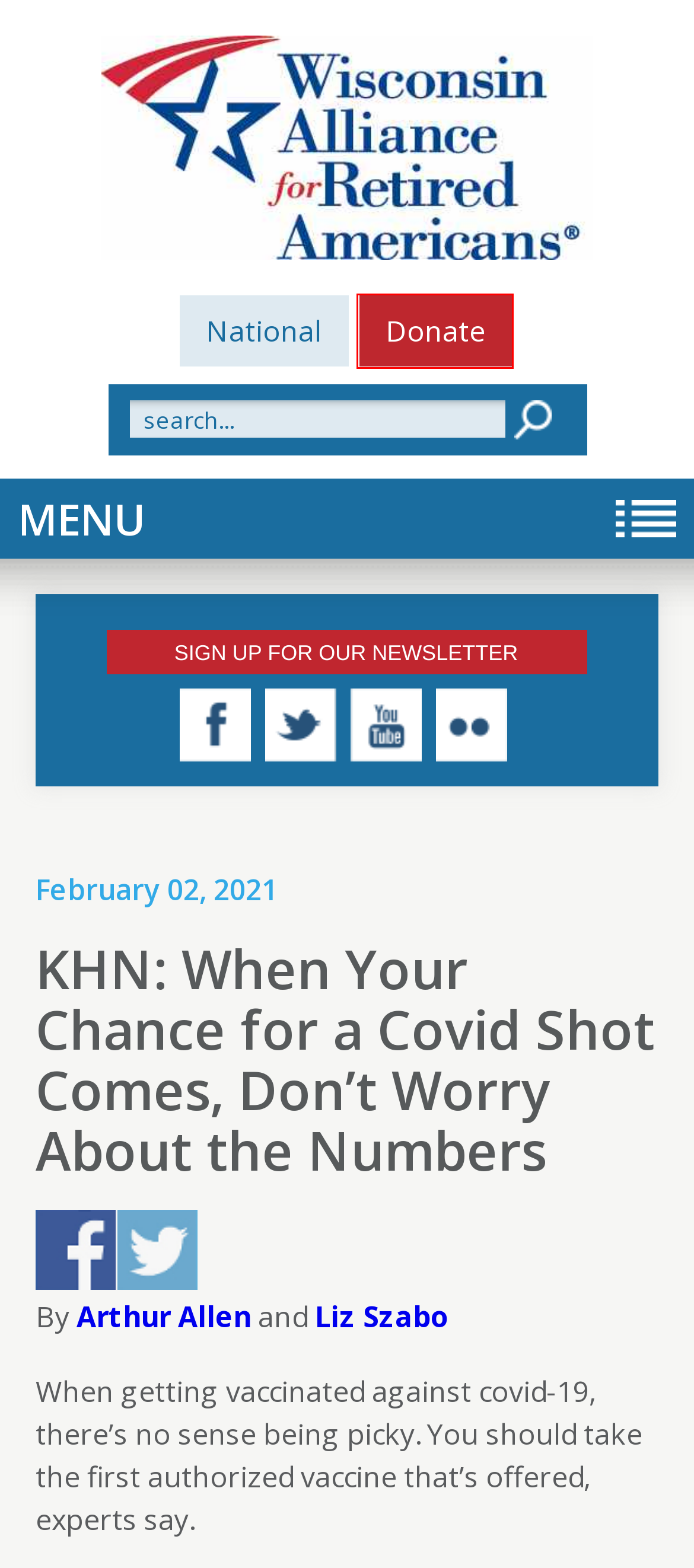A screenshot of a webpage is given with a red bounding box around a UI element. Choose the description that best matches the new webpage shown after clicking the element within the red bounding box. Here are the candidates:
A. Liz Szabo, Author at KFF Health News
B. Who We Are - Wisconsin
C. COVID variants test immunity, NIH chief and China’s mixed vaccine data
D. Home - Wisconsin
E. Home - Retired Americans
F. Donate - Wisconsin
G. Our Issues - Wisconsin
H. Arthur Allen, Author at KFF Health News

F